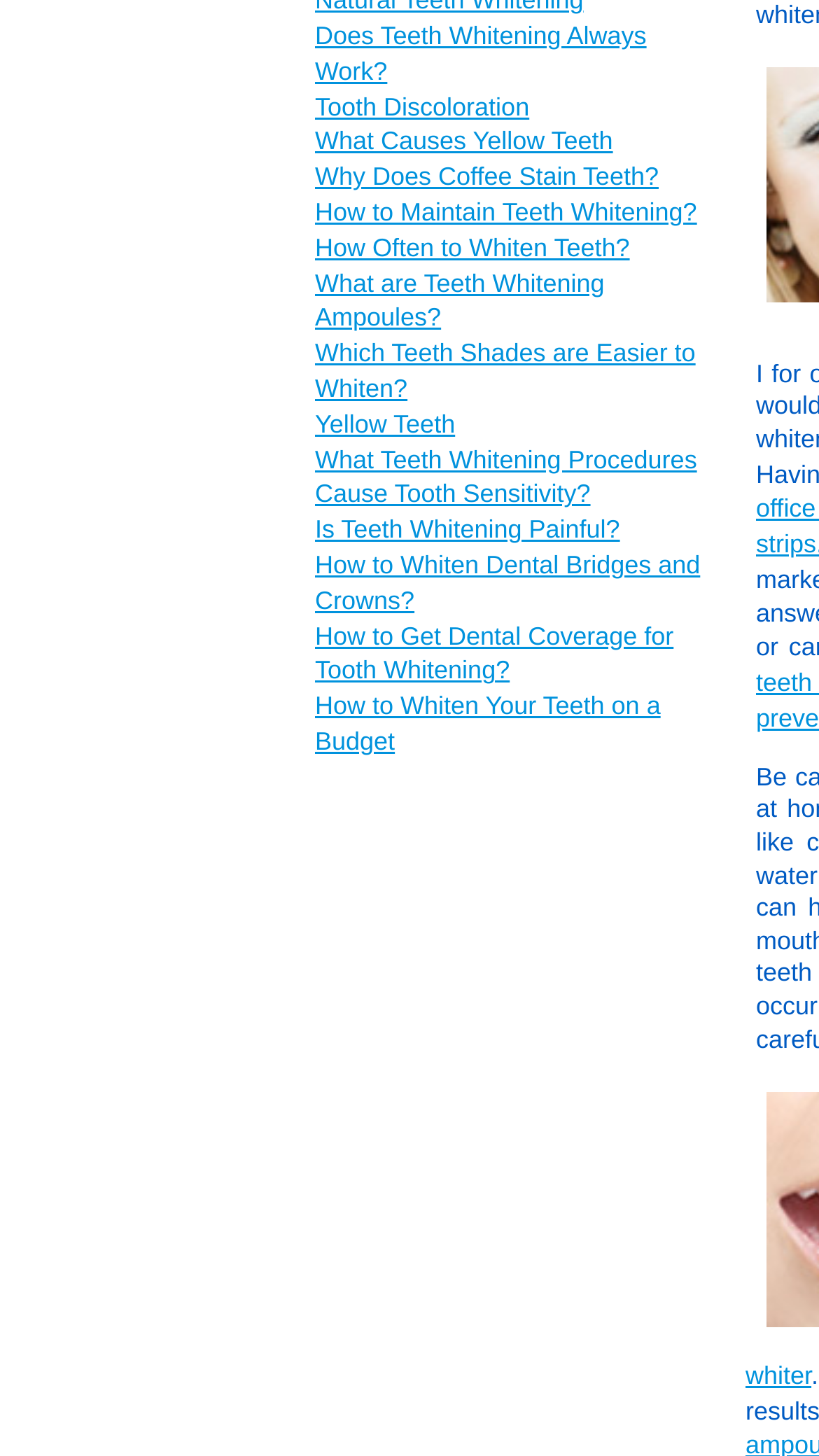Based on the element description, predict the bounding box coordinates (top-left x, top-left y, bottom-right x, bottom-right y) for the UI element in the screenshot: Yellow Teeth

[0.385, 0.281, 0.556, 0.301]